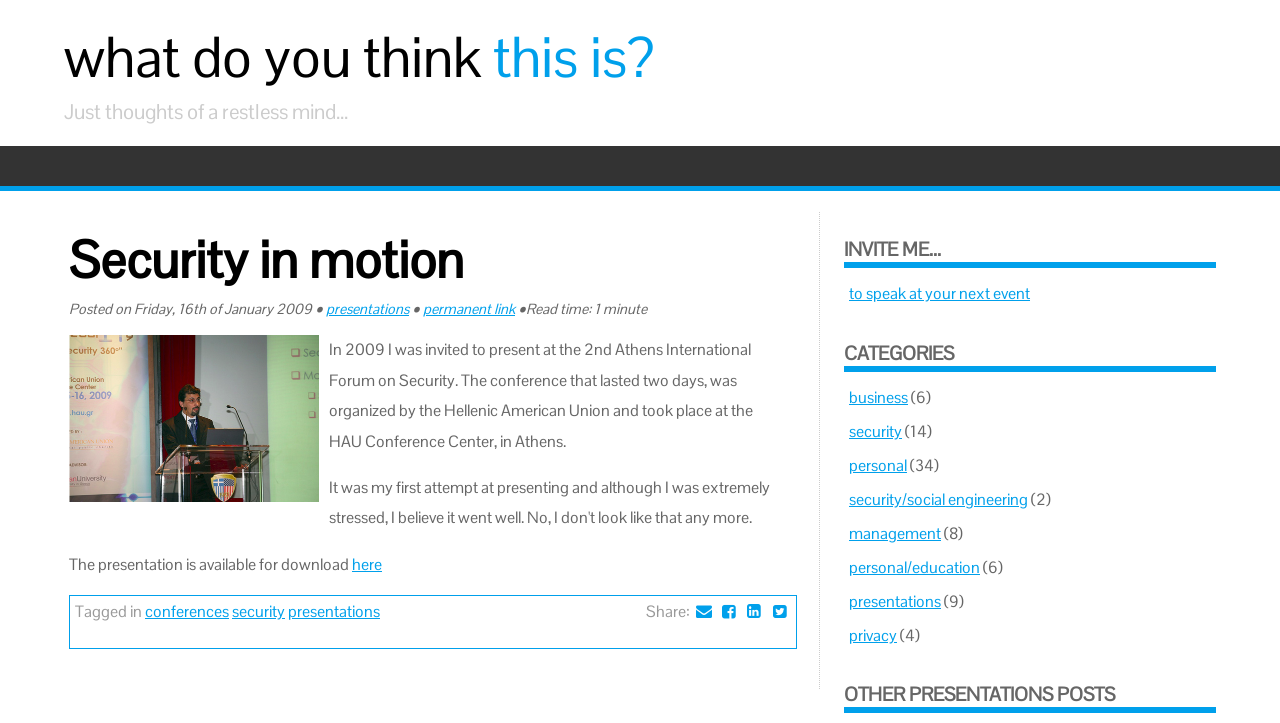Please locate the clickable area by providing the bounding box coordinates to follow this instruction: "Click on 'what do you think this is?'".

[0.05, 0.03, 0.512, 0.128]